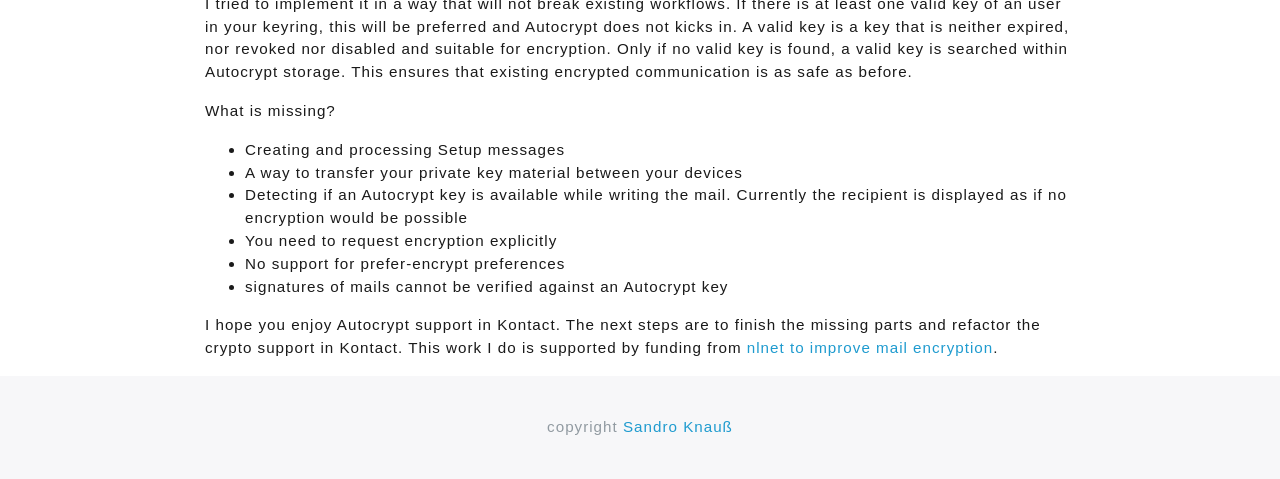Can you look at the image and give a comprehensive answer to the question:
Who is the author of this webpage?

The webpage has a copyright notice at the bottom with a link to the author's name, Sandro Knauß.